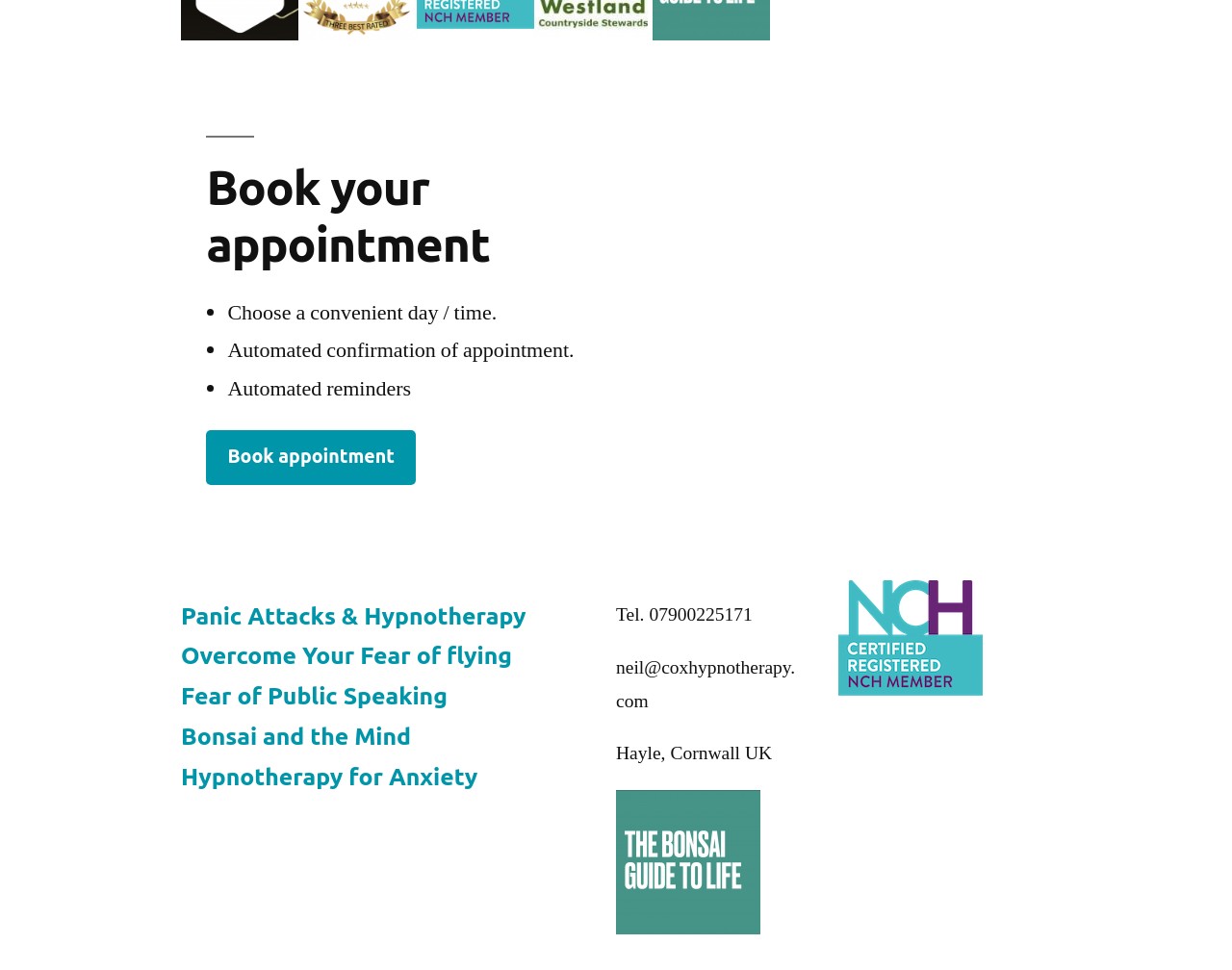Find the bounding box coordinates of the UI element according to this description: "Overcome Your Fear of flying".

[0.147, 0.662, 0.416, 0.69]